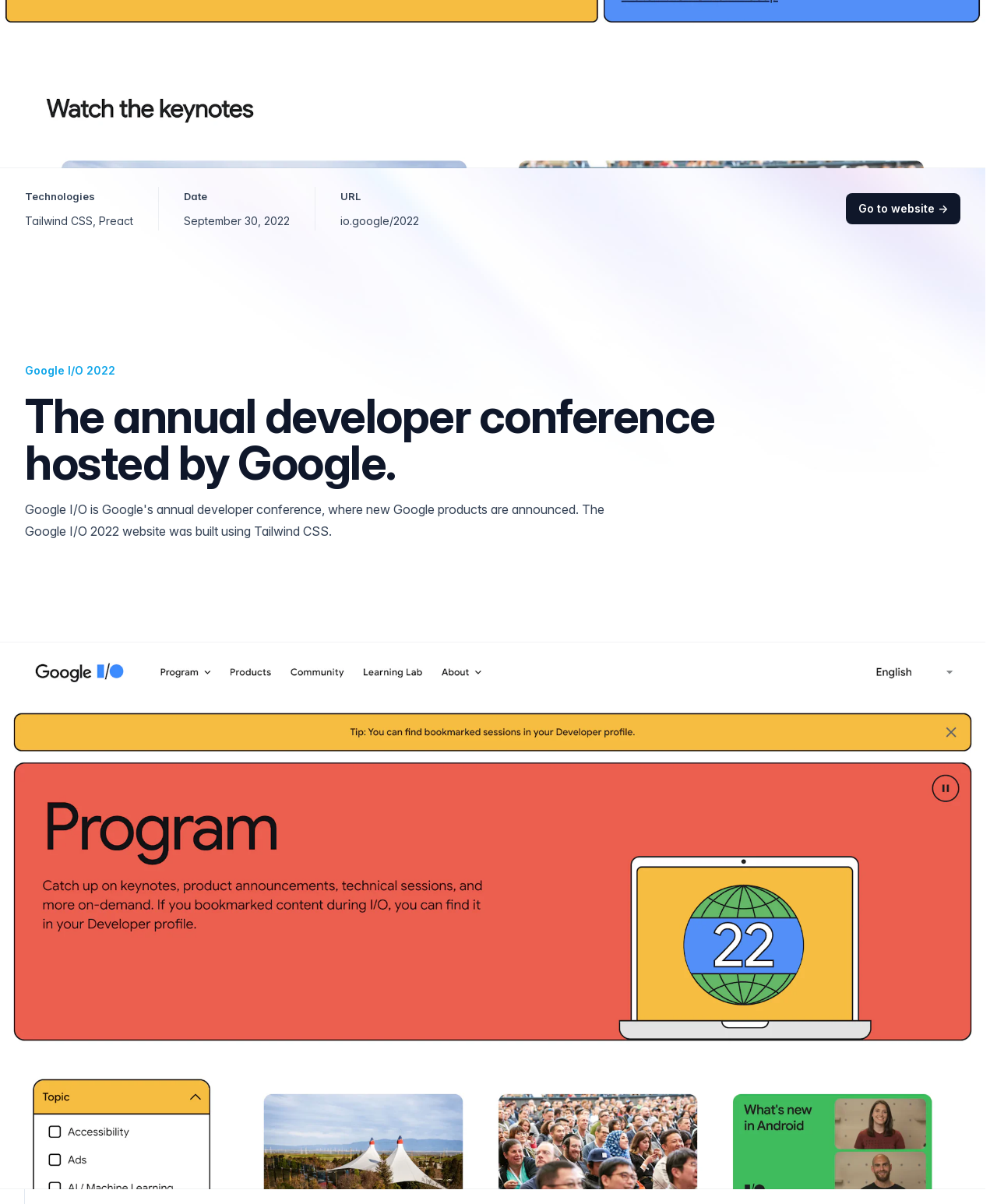Using the description: "Go to website →", determine the UI element's bounding box coordinates. Ensure the coordinates are in the format of four float numbers between 0 and 1, i.e., [left, top, right, bottom].

[0.848, 0.16, 0.963, 0.186]